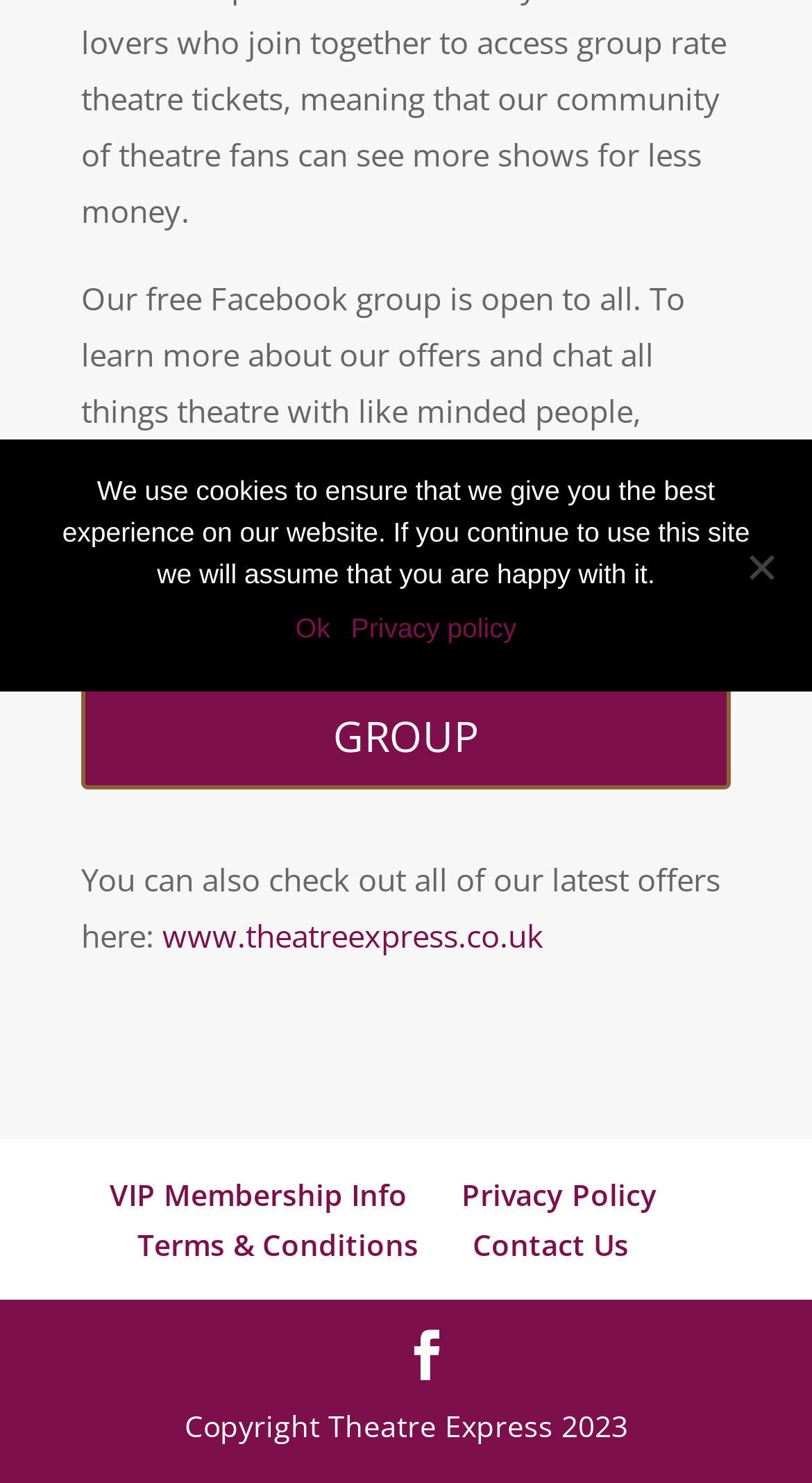Using the provided description: "www.theatreexpress.co.uk", find the bounding box coordinates of the corresponding UI element. The output should be four float numbers between 0 and 1, in the format [left, top, right, bottom].

[0.2, 0.616, 0.669, 0.644]